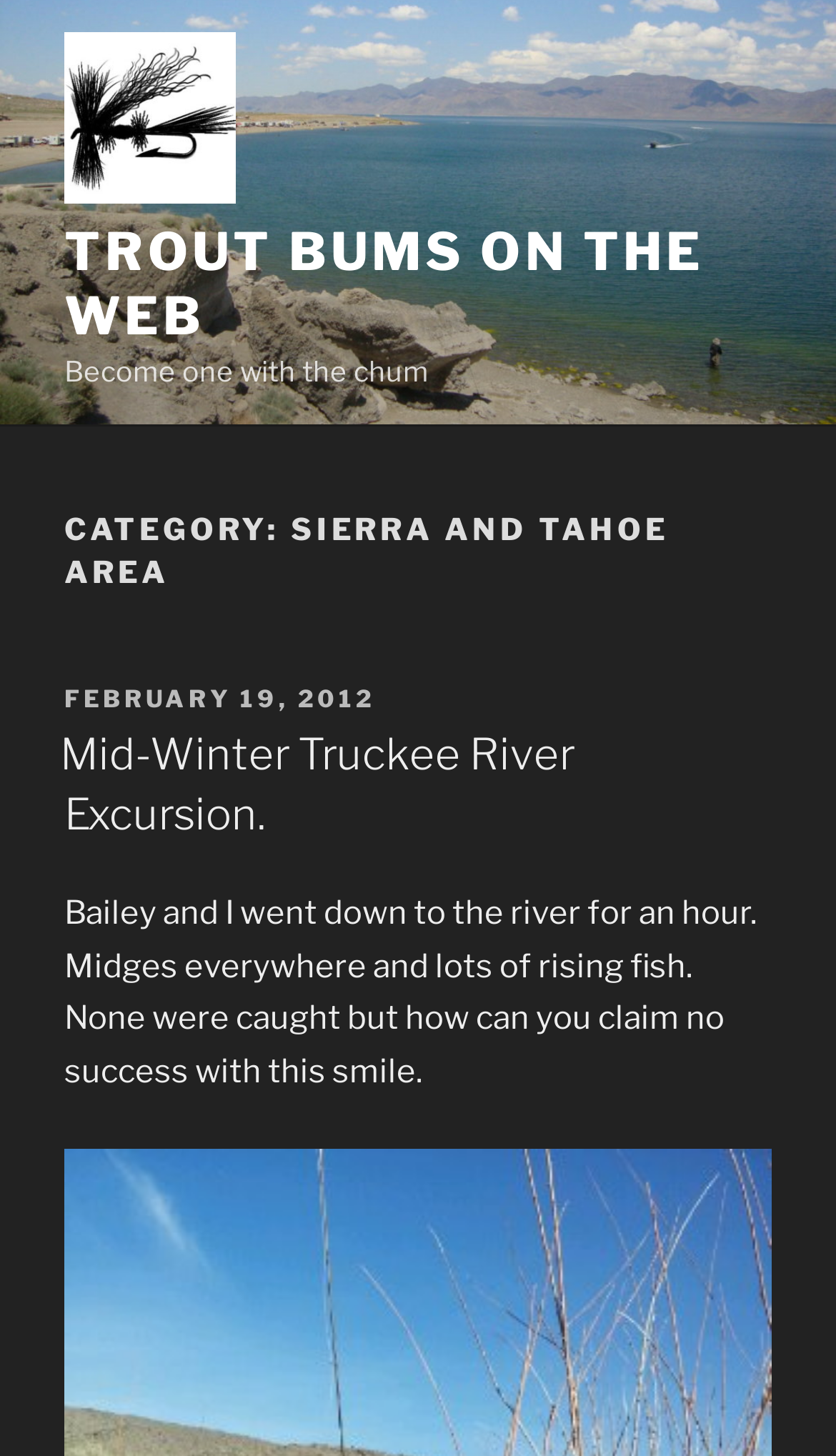Please provide a one-word or phrase answer to the question: 
What is the text above the 'CATEGORY: SIERRA AND TAHOE AREA' heading?

Become one with the chum